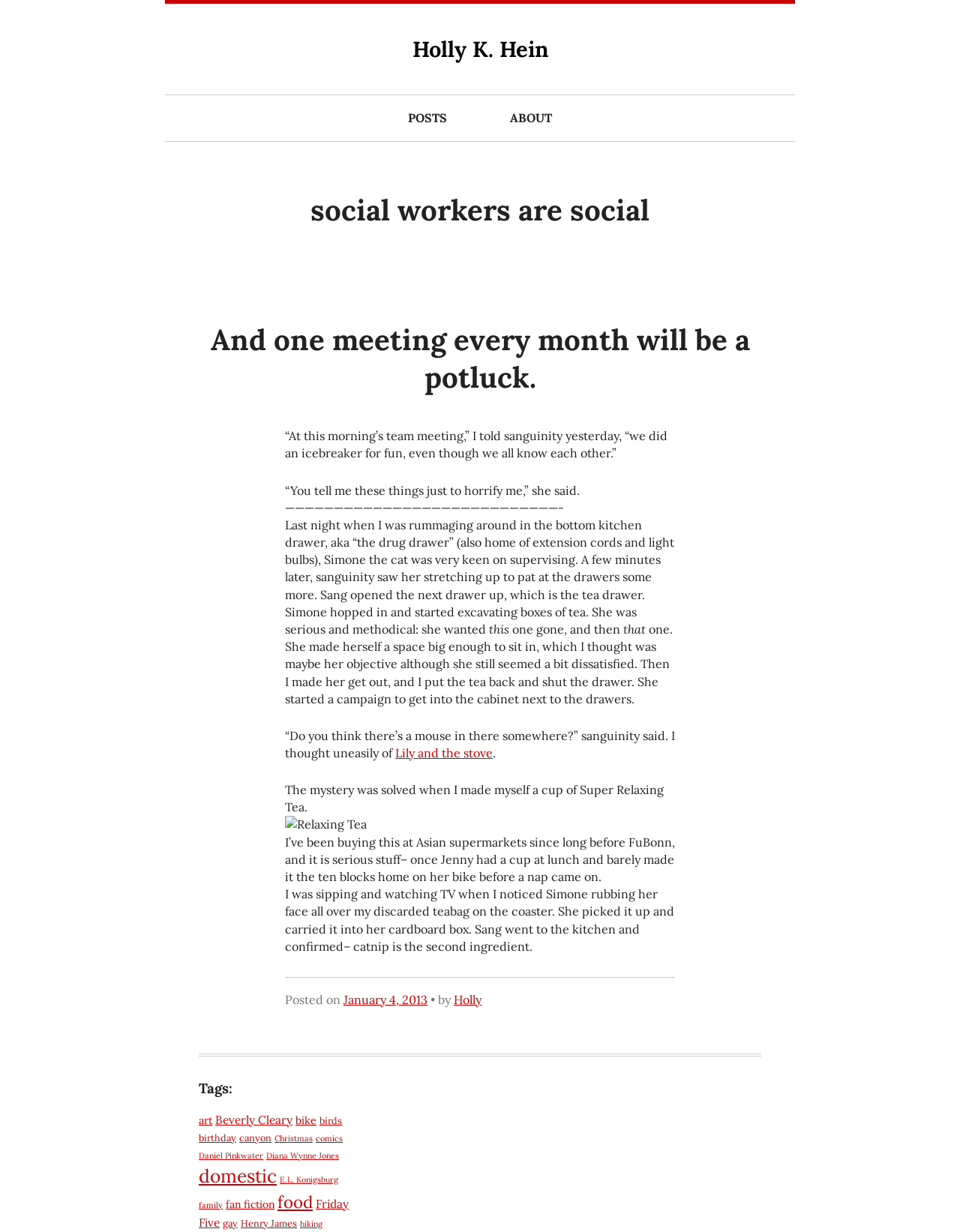Specify the bounding box coordinates of the element's area that should be clicked to execute the given instruction: "Click on the 'ABOUT' link". The coordinates should be four float numbers between 0 and 1, i.e., [left, top, right, bottom].

[0.511, 0.078, 0.595, 0.114]